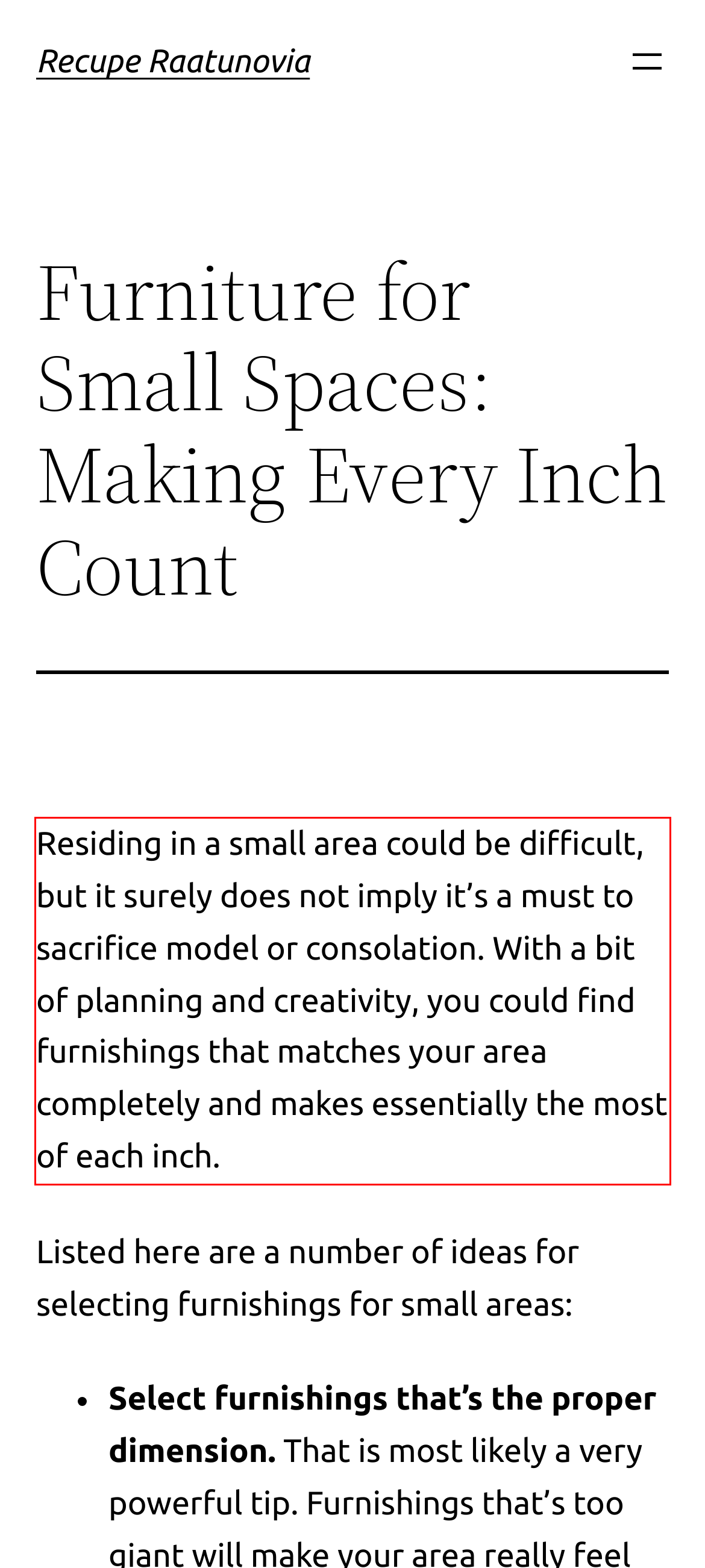Using the provided webpage screenshot, recognize the text content in the area marked by the red bounding box.

Residing in a small area could be difficult, but it surely does not imply it’s a must to sacrifice model or consolation. With a bit of planning and creativity, you could find furnishings that matches your area completely and makes essentially the most of each inch.